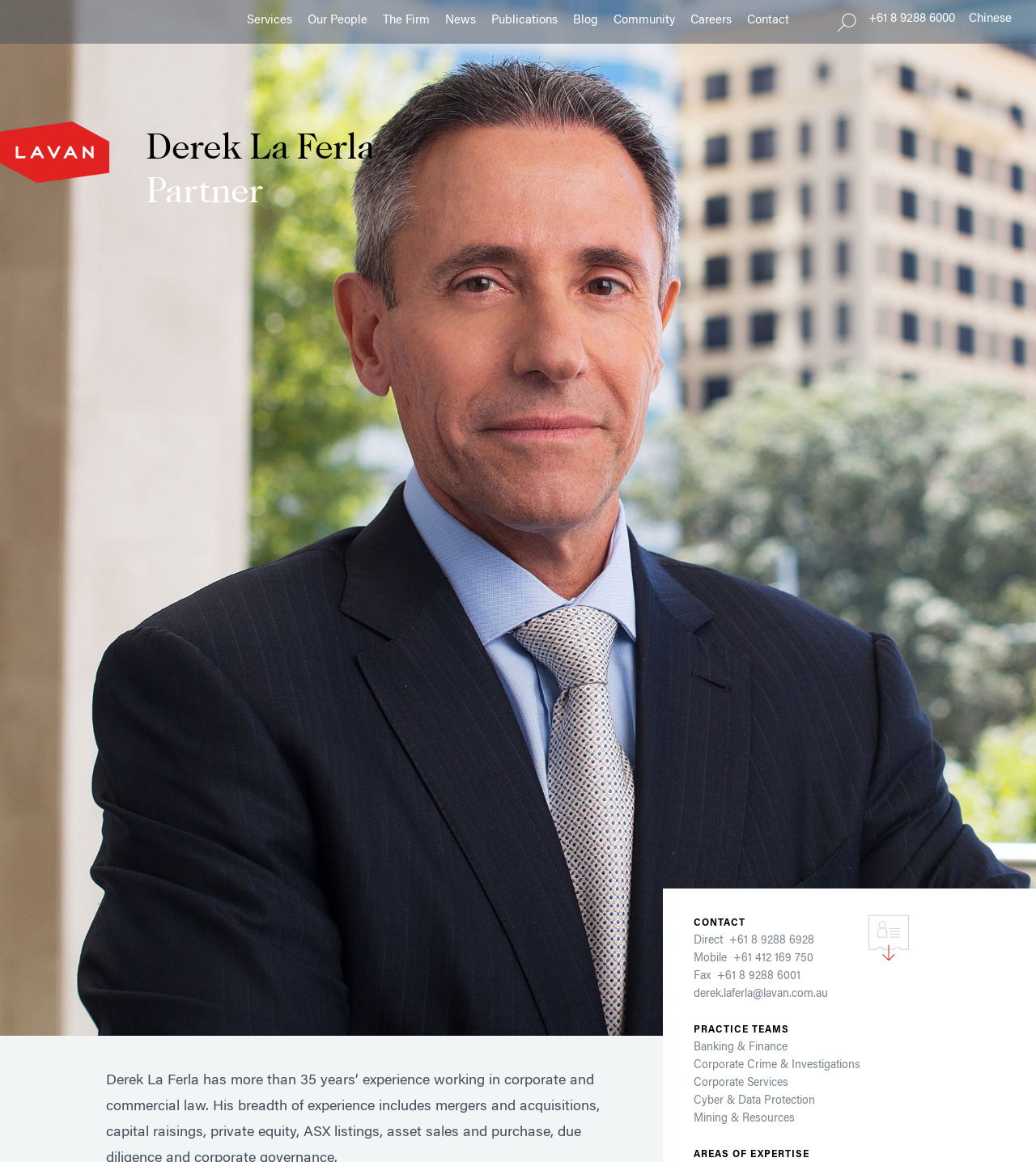What is the phone number of the law partner?
Refer to the screenshot and answer in one word or phrase.

+61 8 9288 6928